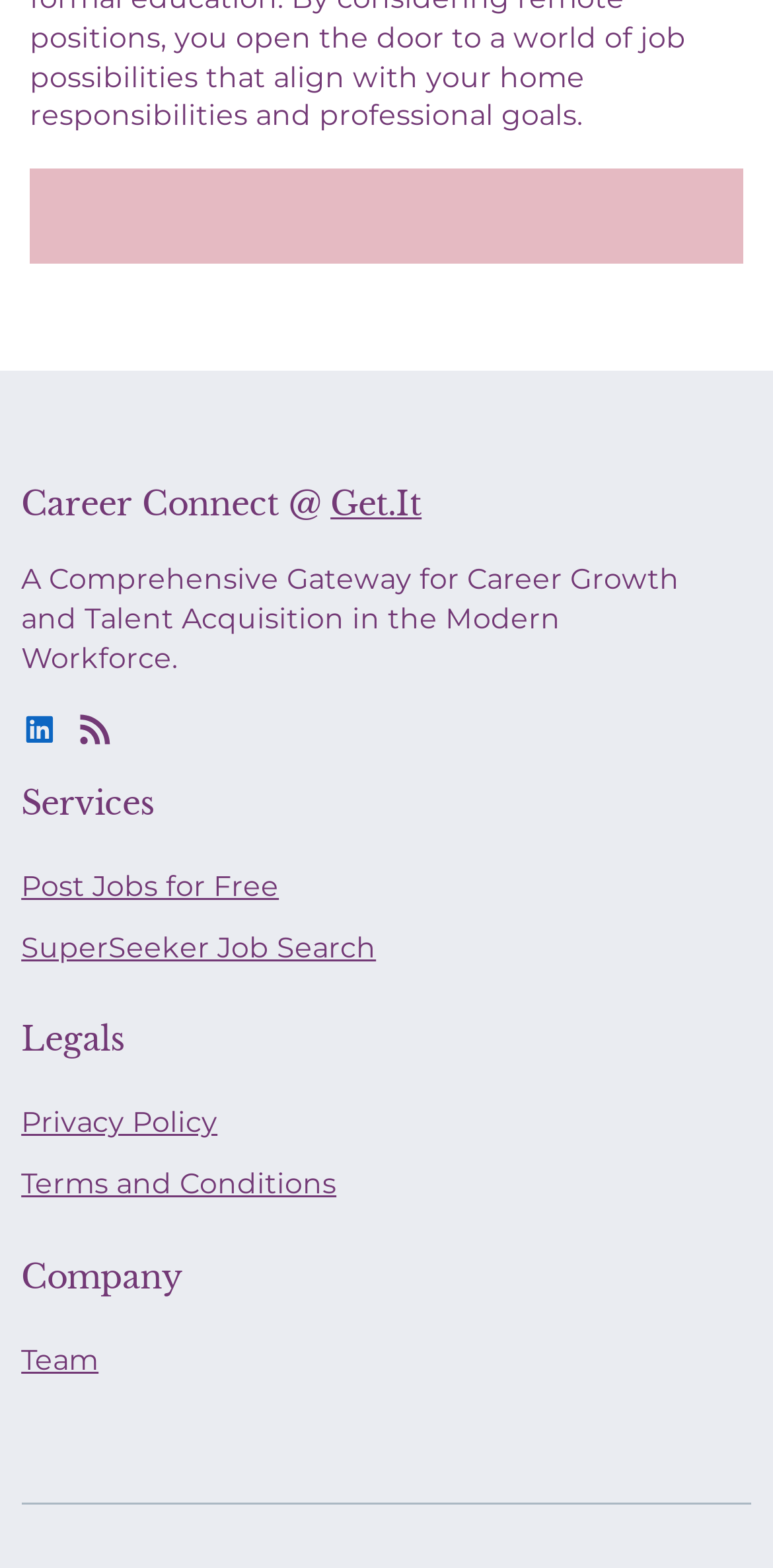Identify the bounding box coordinates of the element to click to follow this instruction: 'Search with SuperSeeker Job Search'. Ensure the coordinates are four float values between 0 and 1, provided as [left, top, right, bottom].

[0.027, 0.593, 0.486, 0.615]